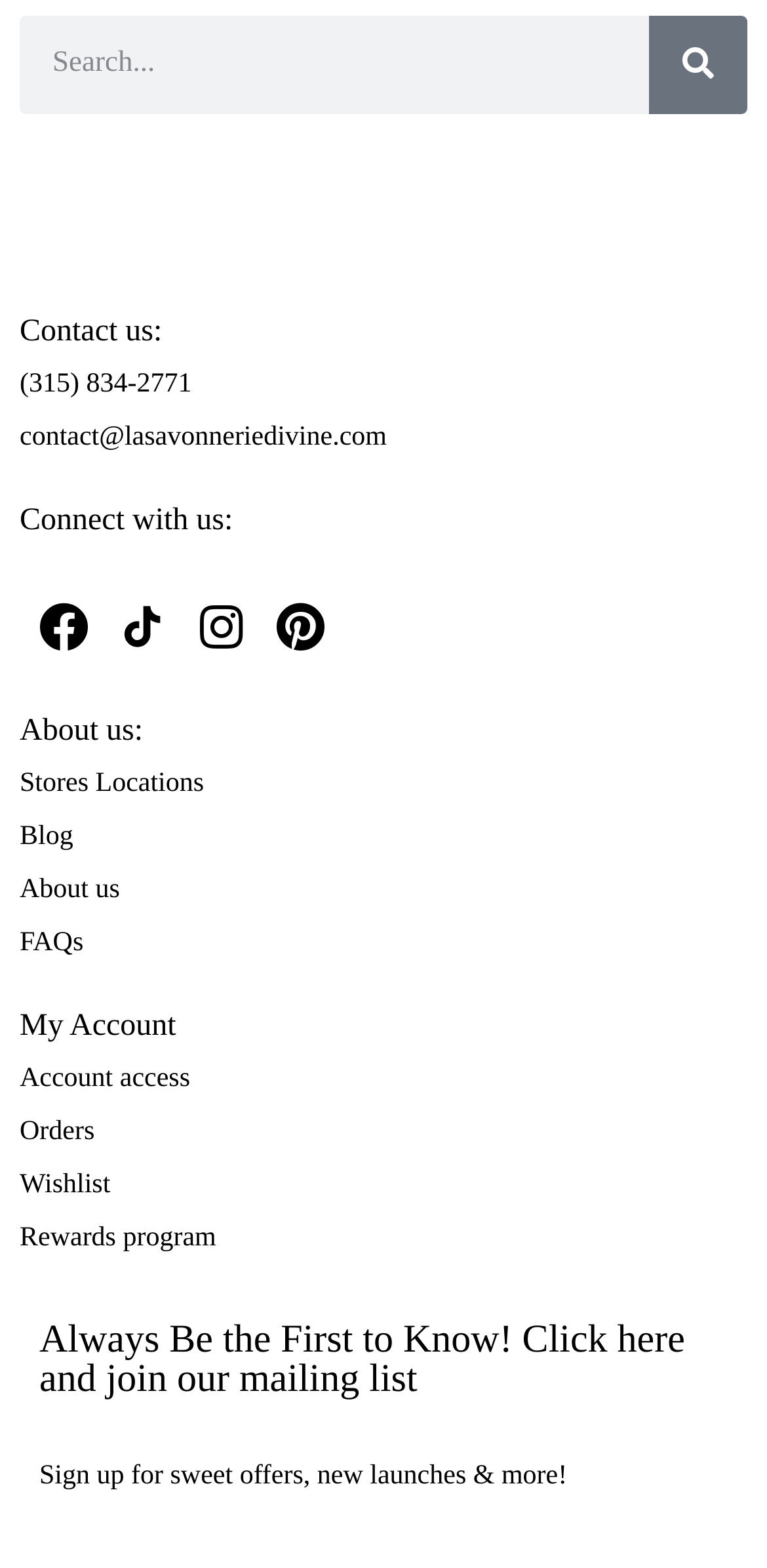What is the phone number to contact?
Using the visual information from the image, give a one-word or short-phrase answer.

(315) 834-2771